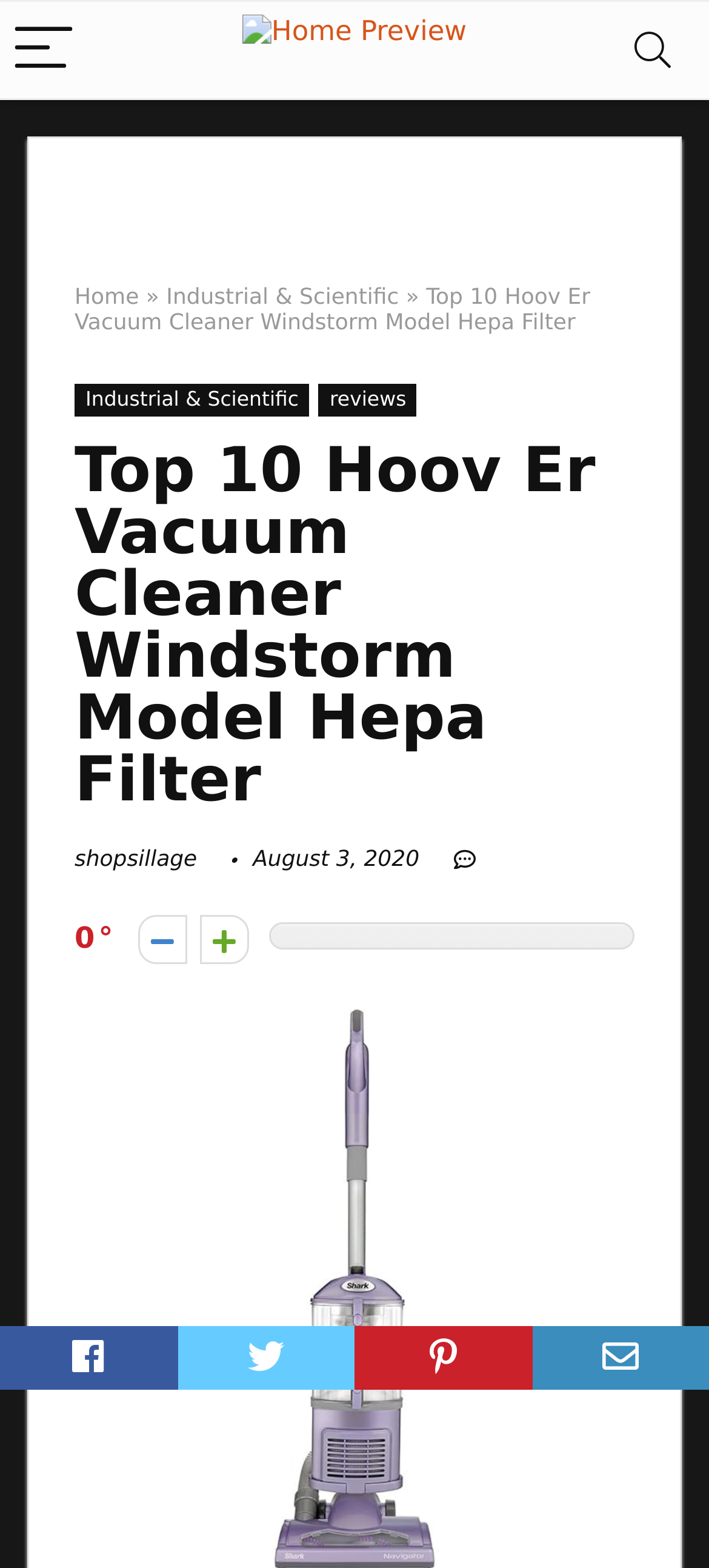Highlight the bounding box coordinates of the element you need to click to perform the following instruction: "Search for something."

[0.859, 0.001, 0.982, 0.063]